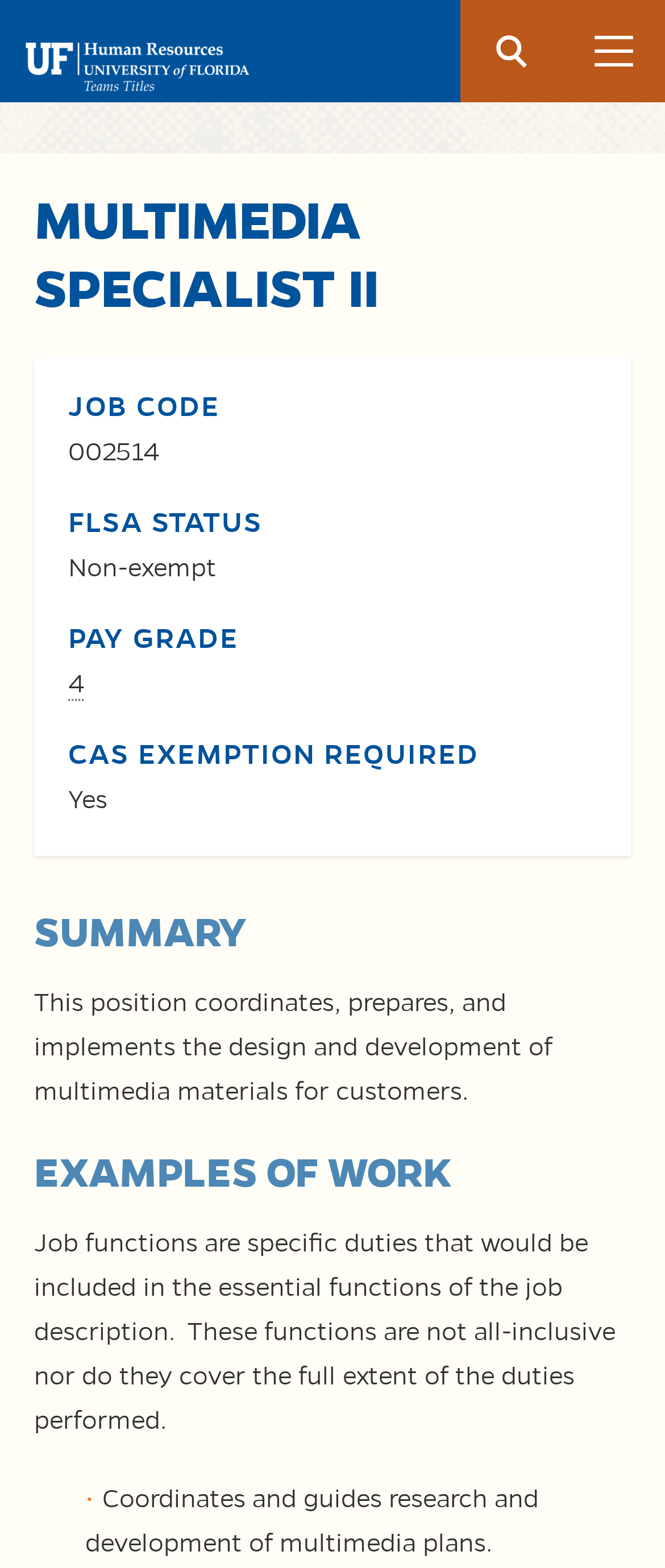Examine the screenshot and answer the question in as much detail as possible: What is the main responsibility of this job?

I read the summary section on the webpage and found that the main responsibility of this job is to 'coordinates, prepares, and implements the design and development of multimedia materials for customers', which can be summarized as coordinating multimedia materials.